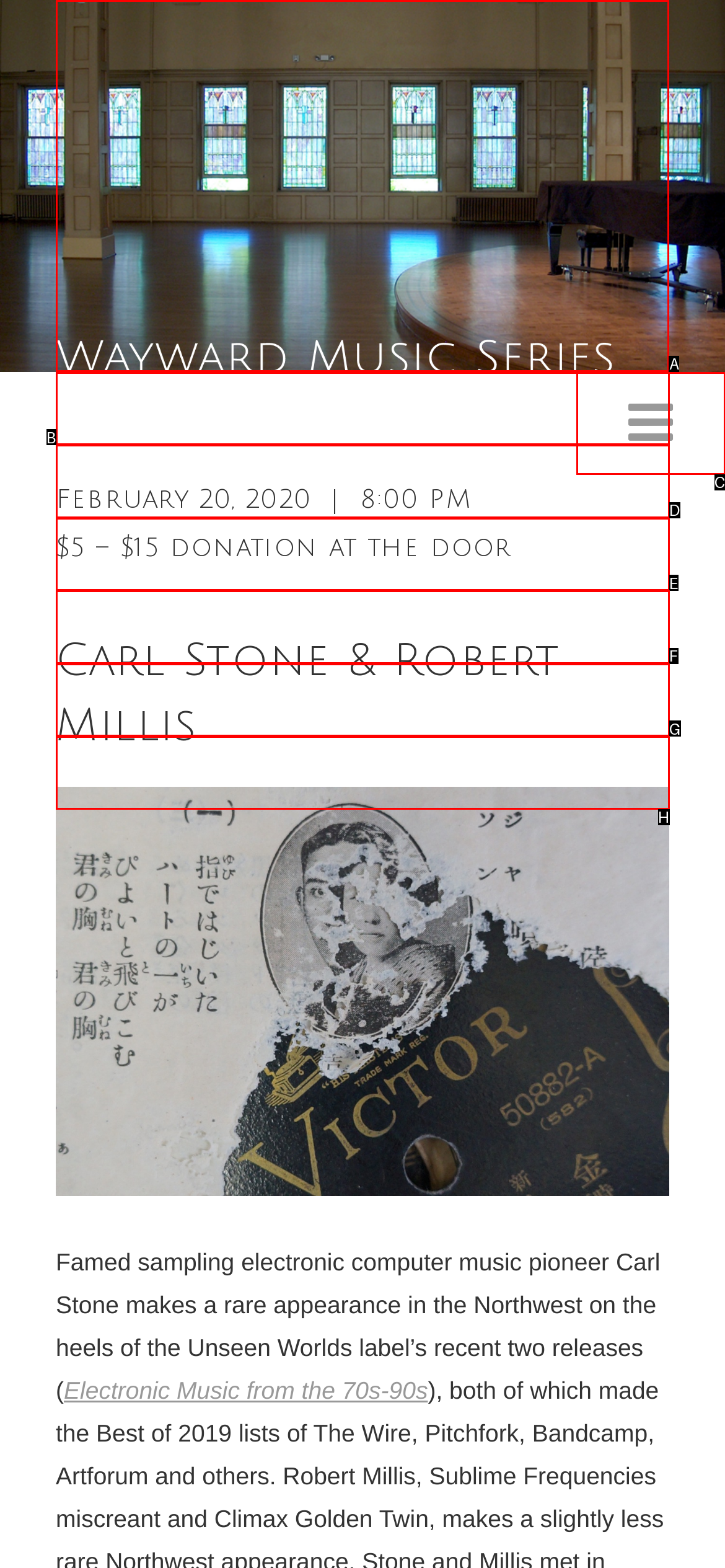Select the proper HTML element to perform the given task: Click on Wayward Music Series Answer with the corresponding letter from the provided choices.

A